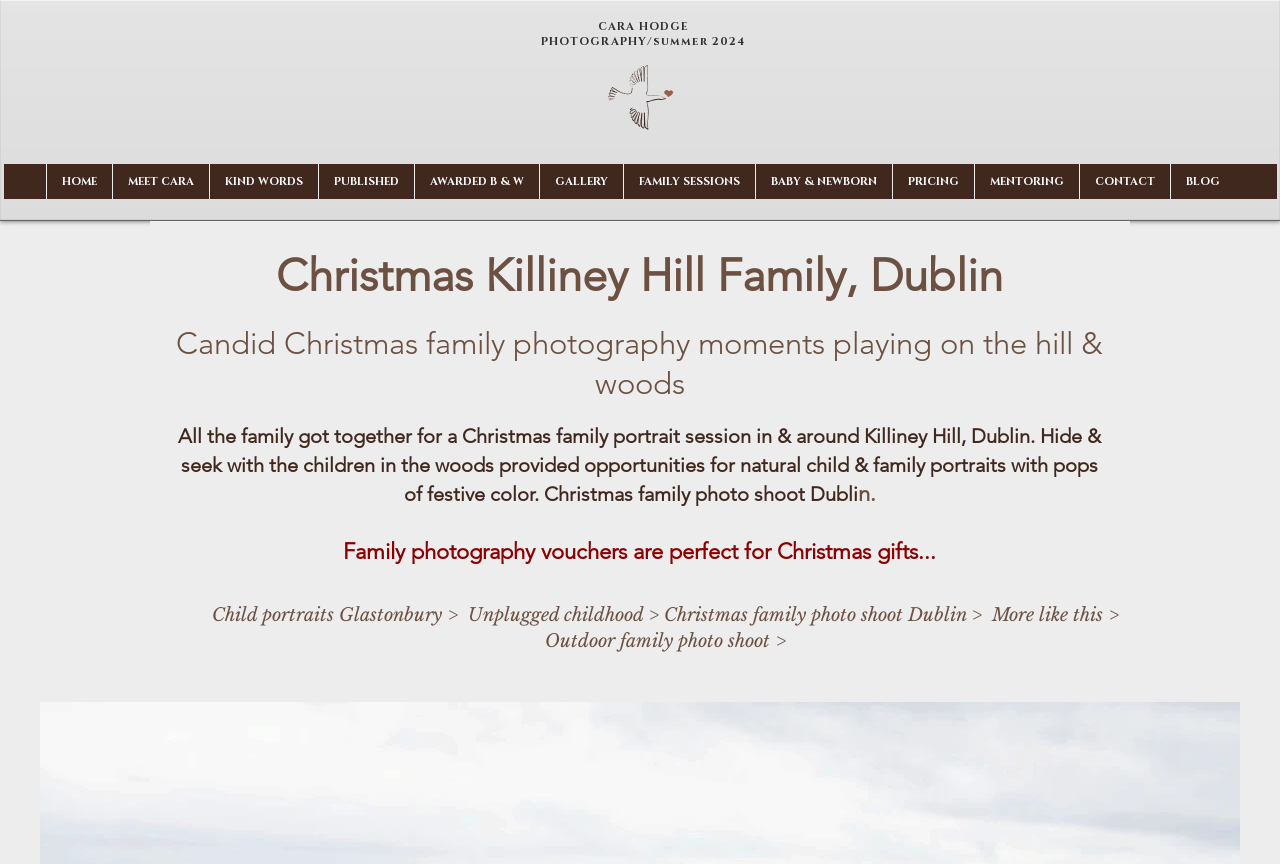Please determine the bounding box coordinates of the clickable area required to carry out the following instruction: "View the 'Bitcoin' cryptocurrency news". The coordinates must be four float numbers between 0 and 1, represented as [left, top, right, bottom].

None